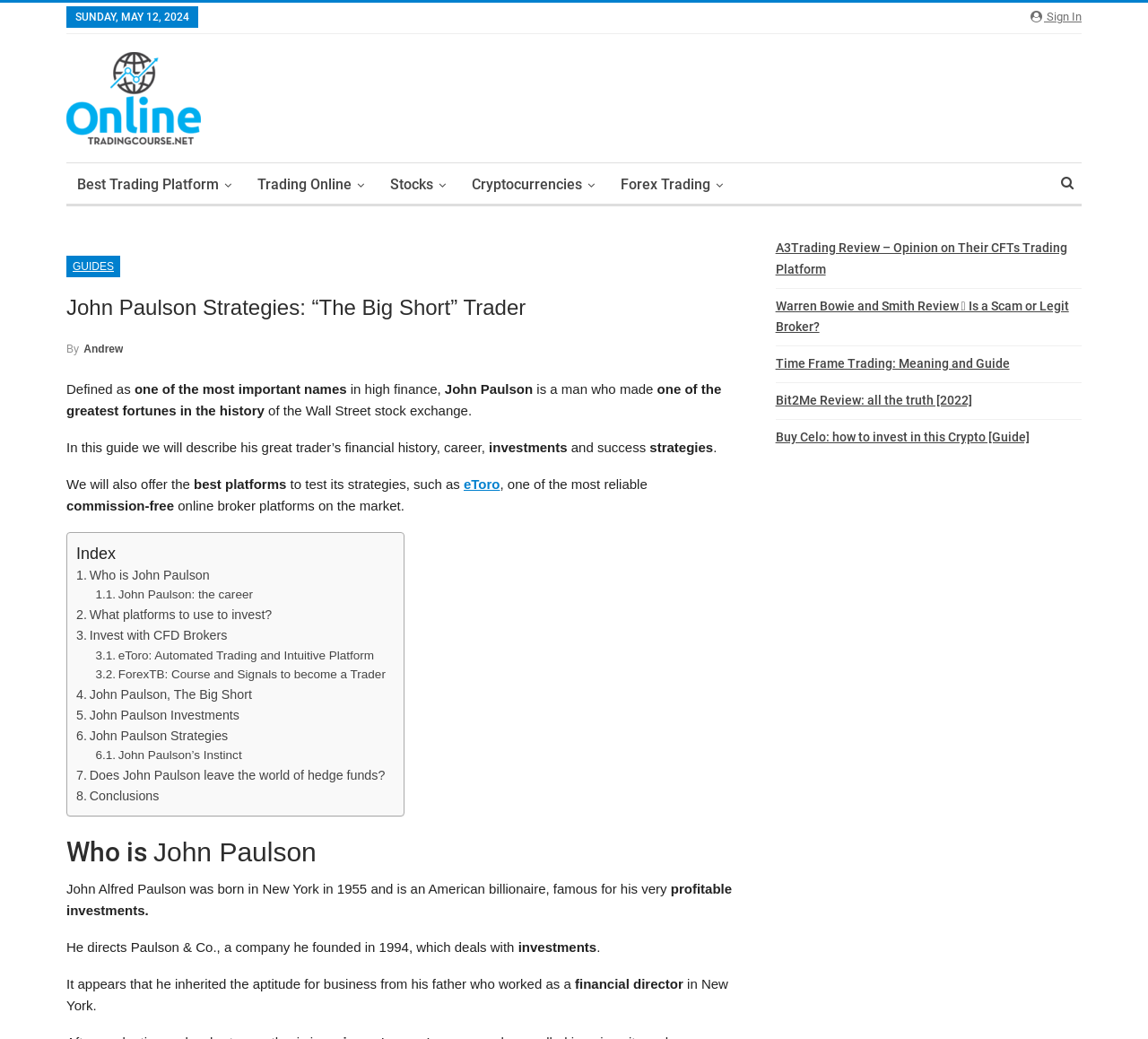Determine the bounding box coordinates for the UI element with the following description: "Trading Online". The coordinates should be four float numbers between 0 and 1, represented as [left, top, right, bottom].

[0.215, 0.157, 0.327, 0.199]